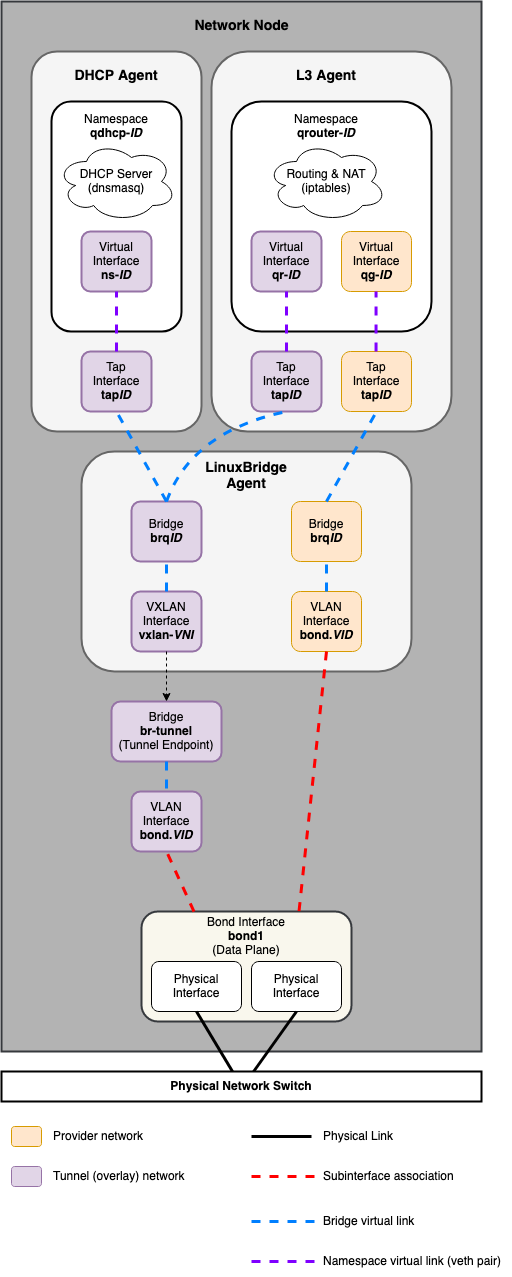What type of interfaces does the LinuxBridge Agent manage?
Please answer the question with as much detail as possible using the screenshot.

The LinuxBridge Agent, situated at the center of the diagram, manages both VXLAN and VLAN interfaces, showcasing its flexibility in network management and its ability to handle different types of interfaces.